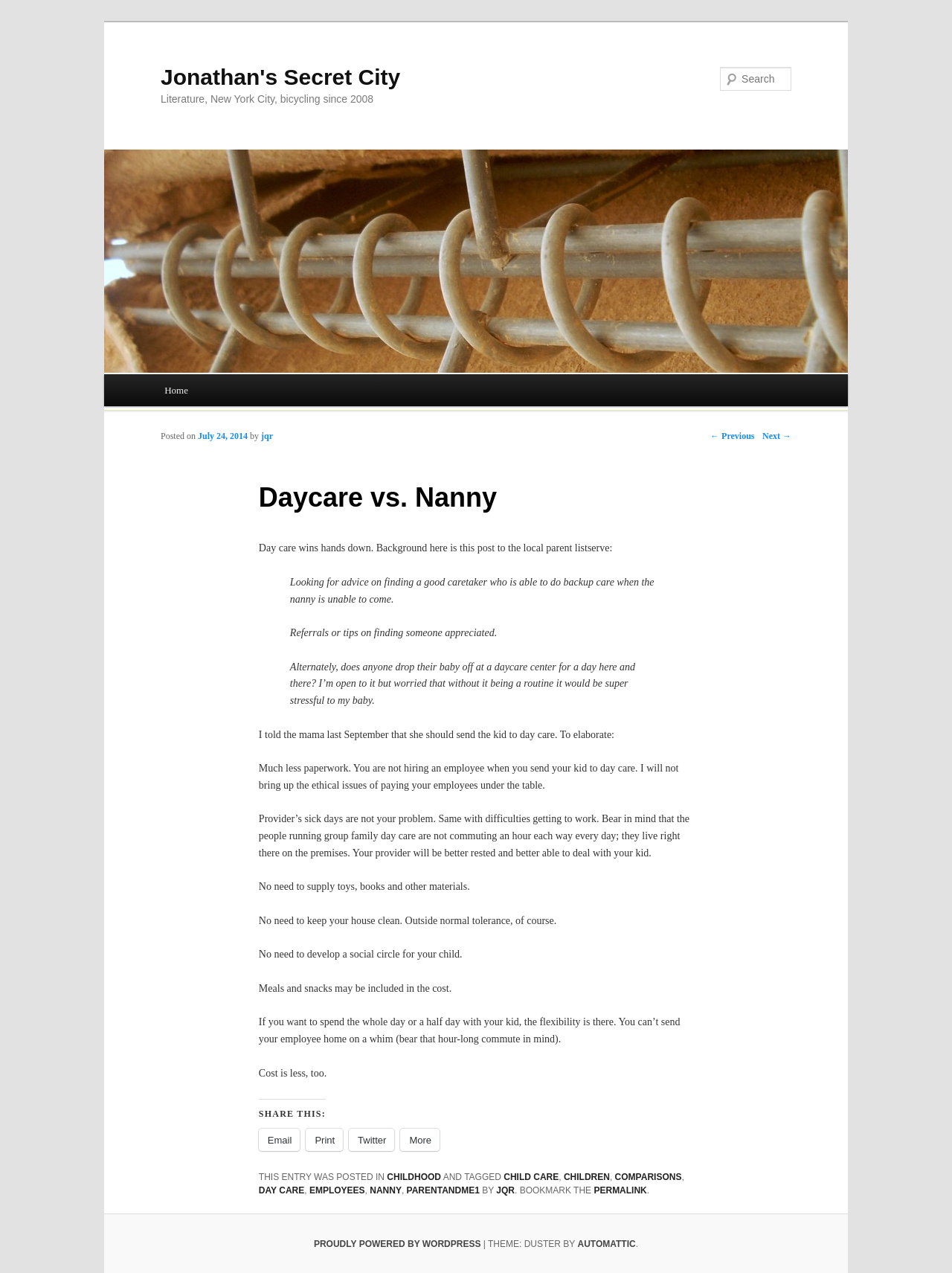Highlight the bounding box coordinates of the element you need to click to perform the following instruction: "Read the previous post."

[0.746, 0.338, 0.793, 0.346]